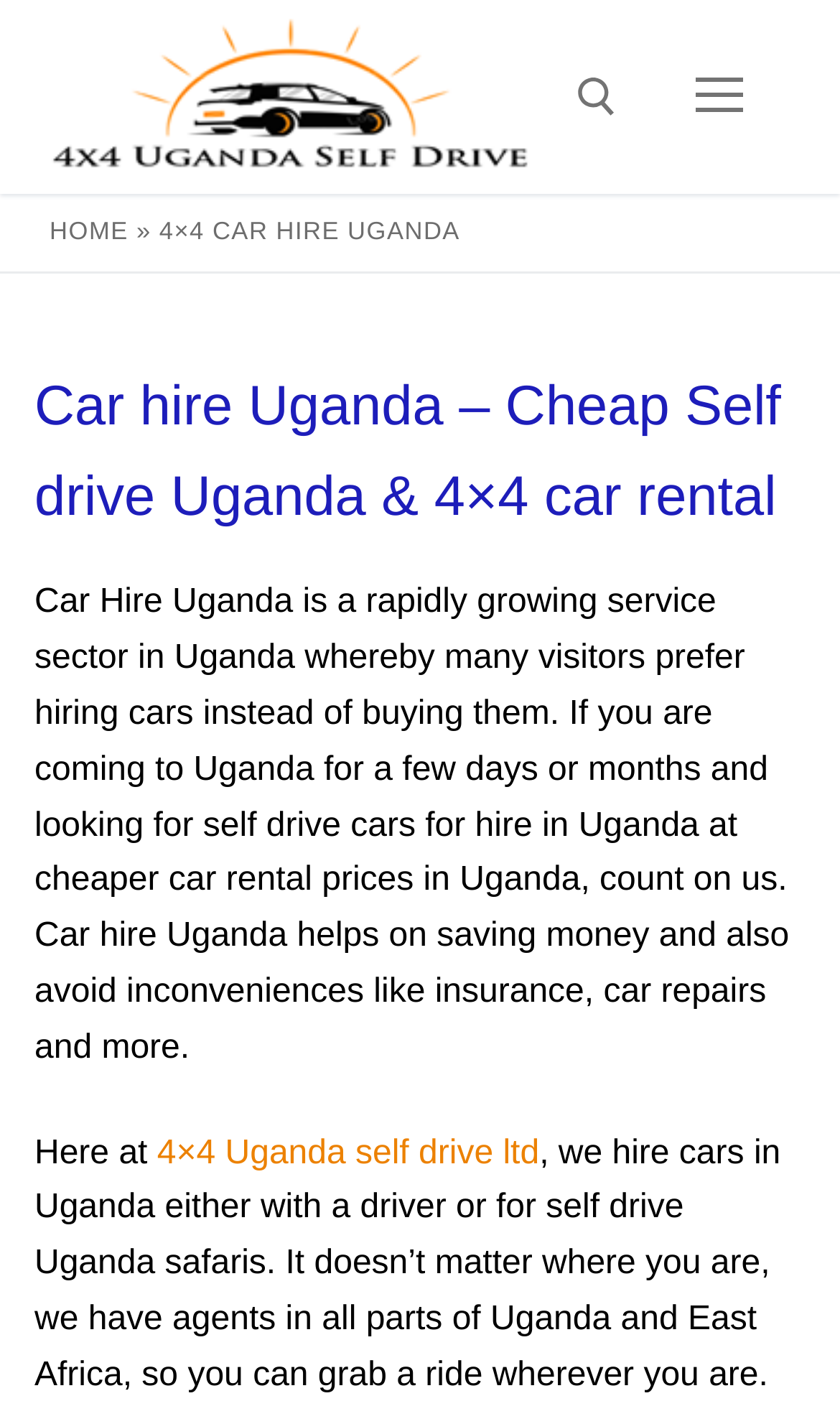What is the purpose of the search tool?
Examine the image closely and answer the question with as much detail as possible.

The search tool is provided on the webpage with a search box and a submit button, indicating that it is meant to be used to search for cars, possibly by model, type, or other criteria.